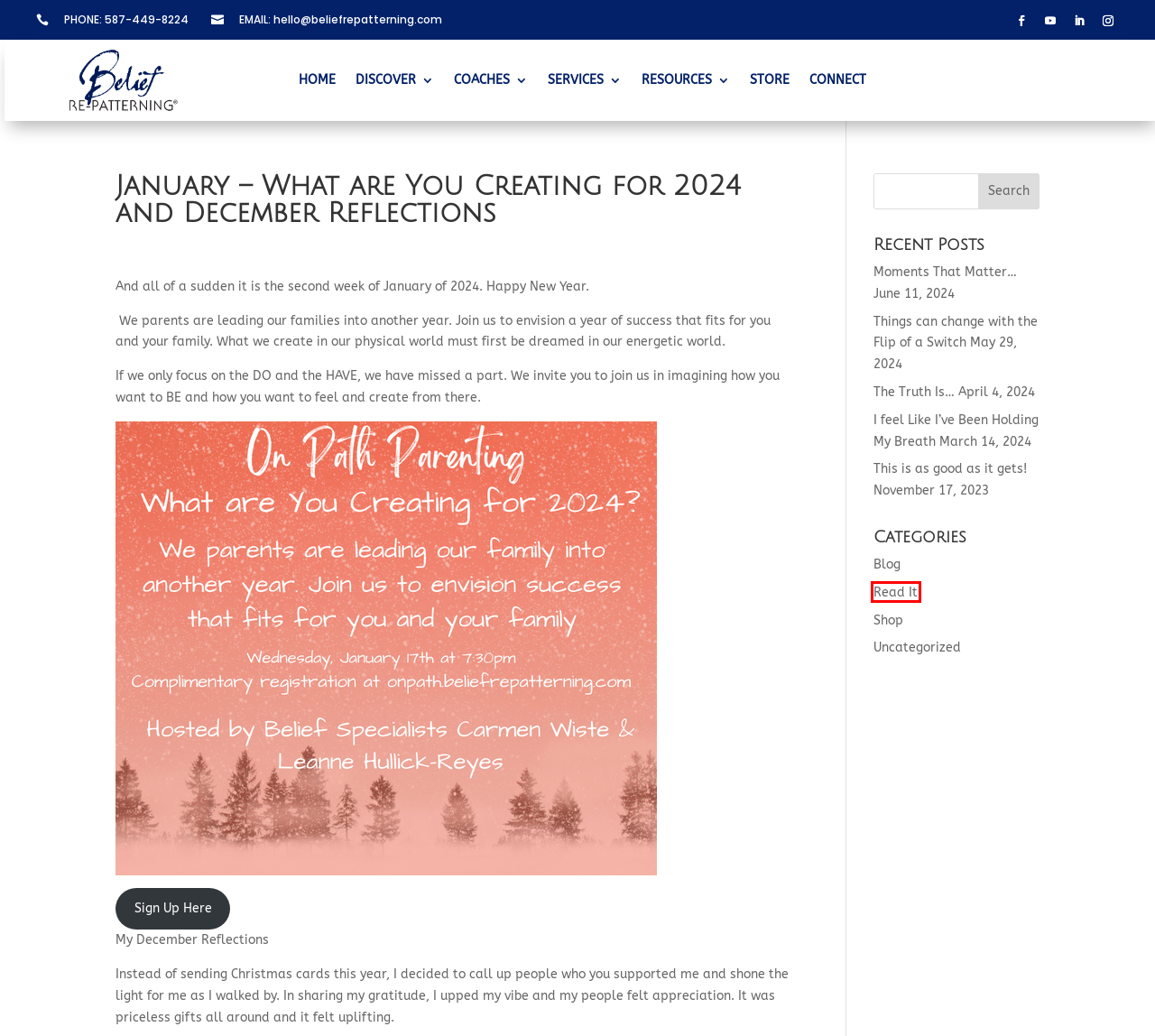Examine the screenshot of a webpage with a red rectangle bounding box. Select the most accurate webpage description that matches the new webpage after clicking the element within the bounding box. Here are the candidates:
A. Connect - Belief Re-patterning
B. Read It Archives - Belief Re-patterning
C. Courses & Events - Belief Re-patterning
D. index
E. Shop Archives - Belief Re-patterning
F. Blog Archives - Belief Re-patterning
G. Resources - Belief Re-patterning
H. The Truth Is... - Belief Re-patterning

B